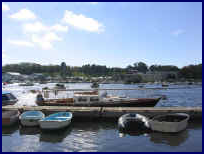Please reply with a single word or brief phrase to the question: 
What is the condition of the weather?

Pleasant